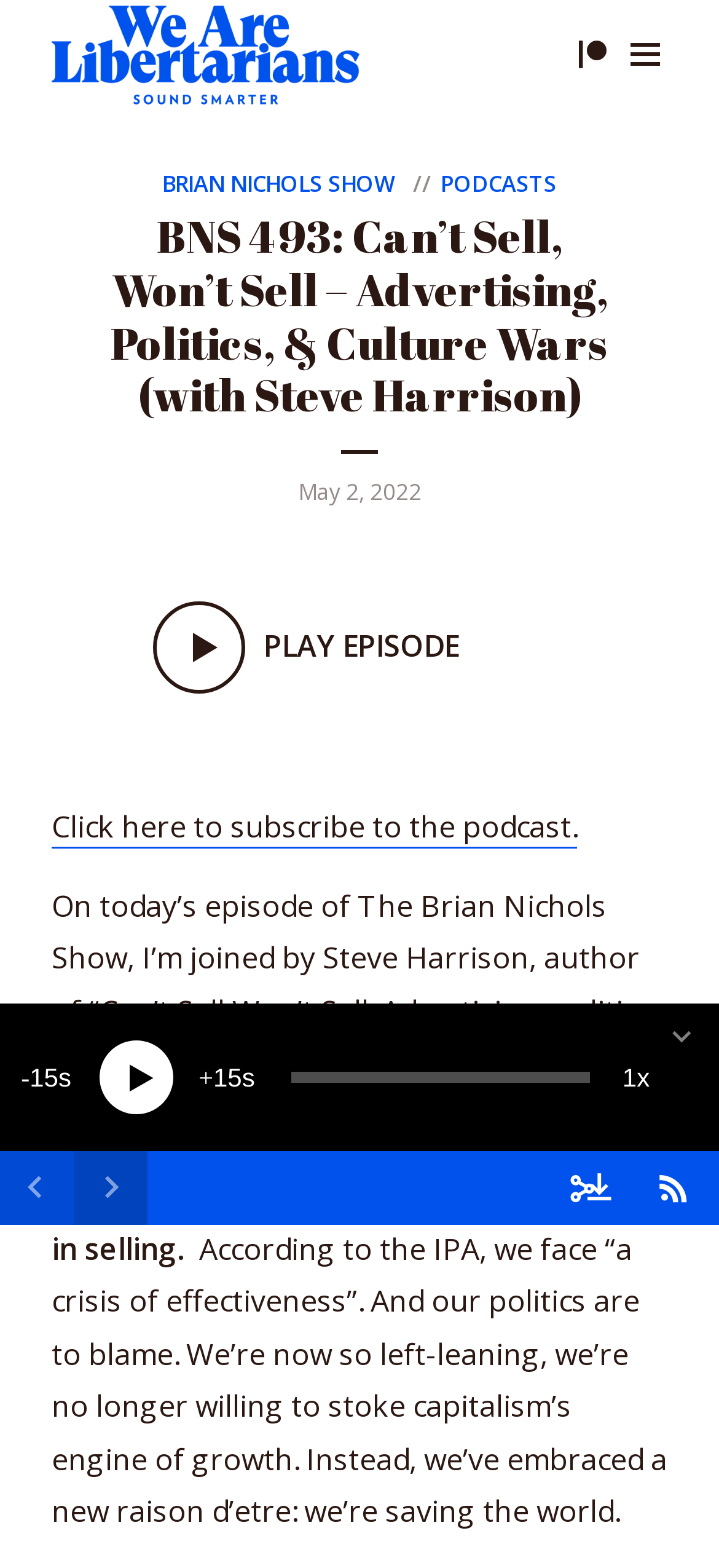Locate the bounding box coordinates of the clickable region necessary to complete the following instruction: "Play the episode". Provide the coordinates in the format of four float numbers between 0 and 1, i.e., [left, top, right, bottom].

[0.162, 0.362, 0.838, 0.463]